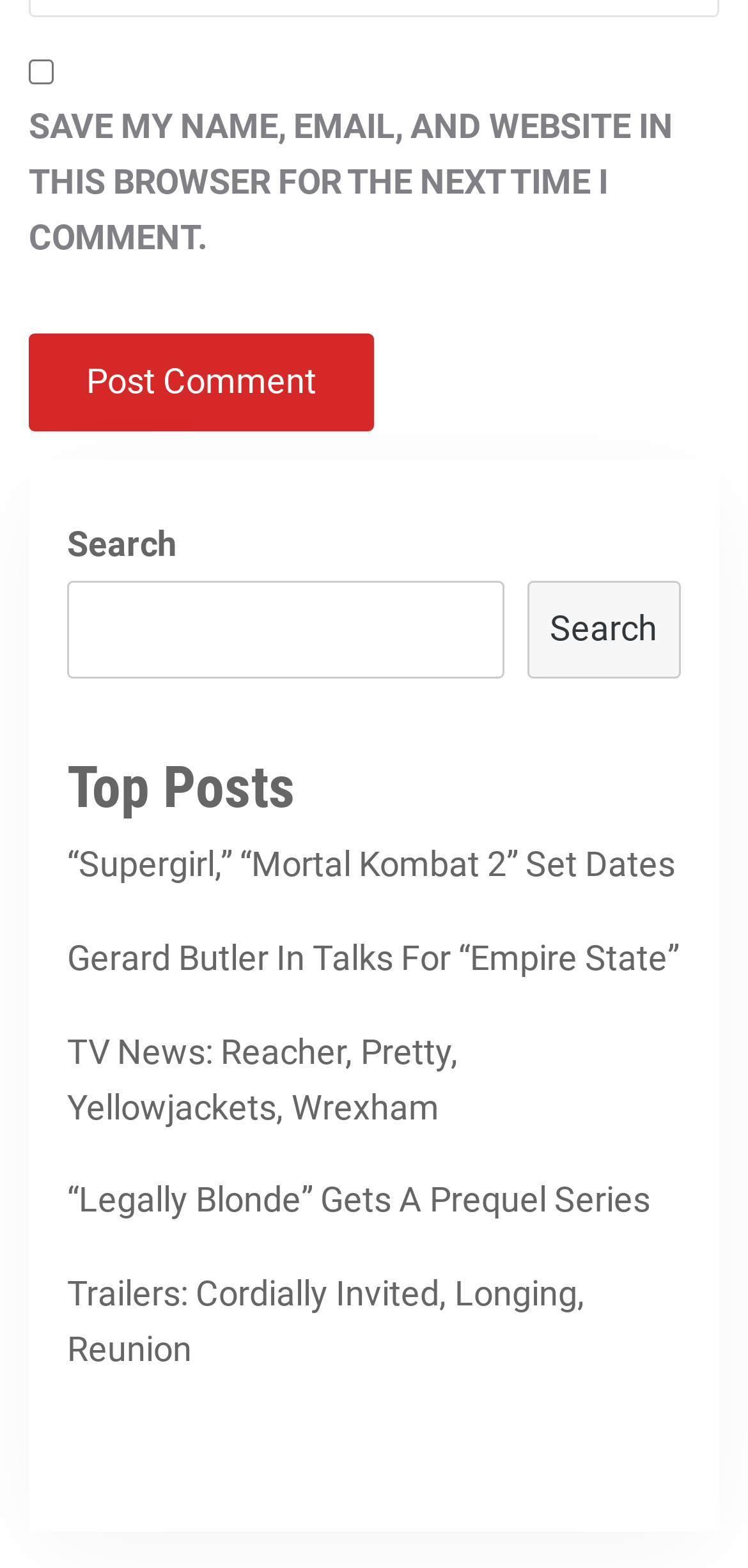Find the bounding box coordinates of the element to click in order to complete the given instruction: "Click on the link to TV News."

[0.077, 0.654, 0.91, 0.724]